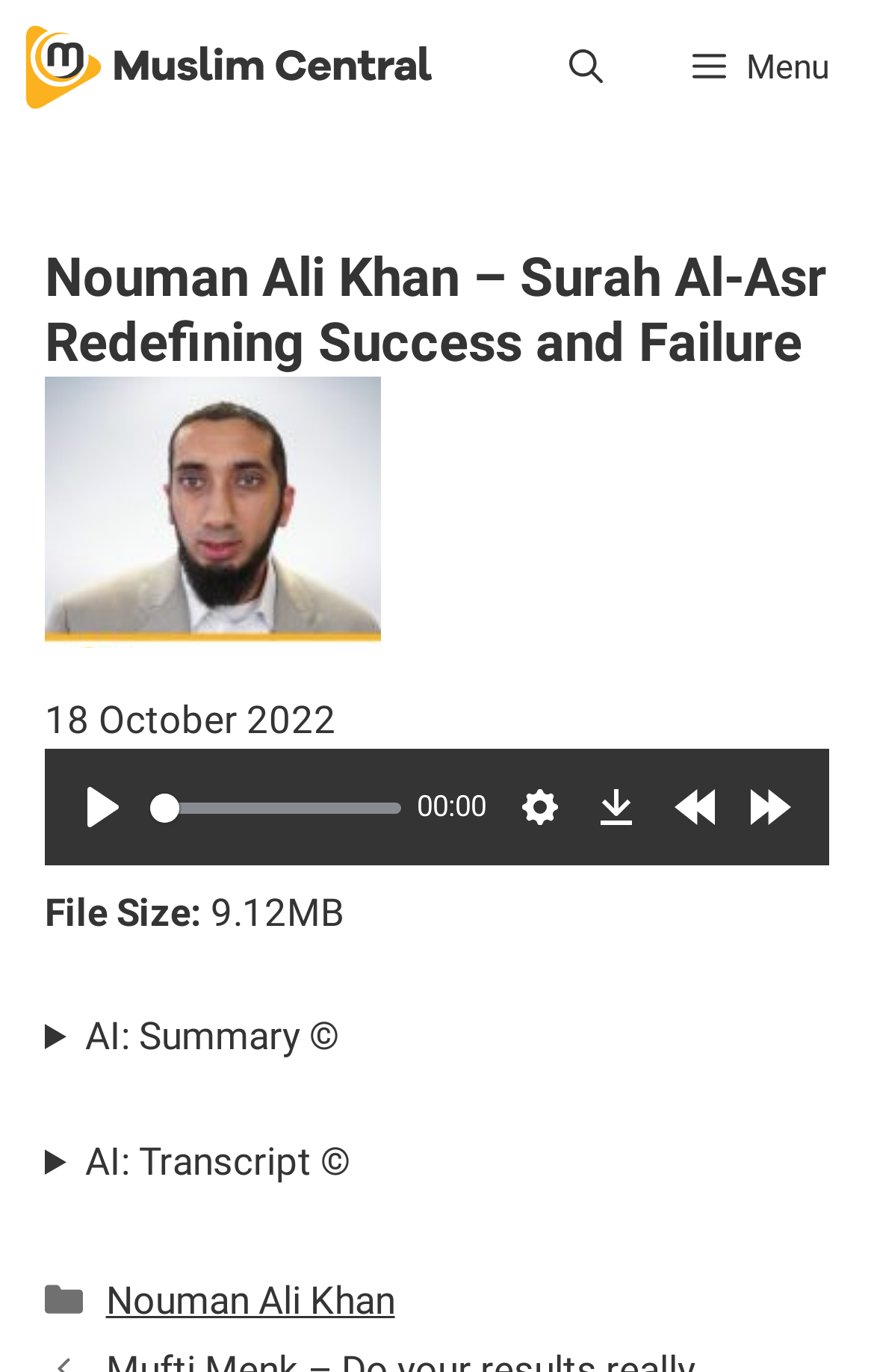Find the bounding box coordinates for the area you need to click to carry out the instruction: "Download the audio file". The coordinates should be four float numbers between 0 and 1, indicated as [left, top, right, bottom].

[0.664, 0.562, 0.746, 0.615]